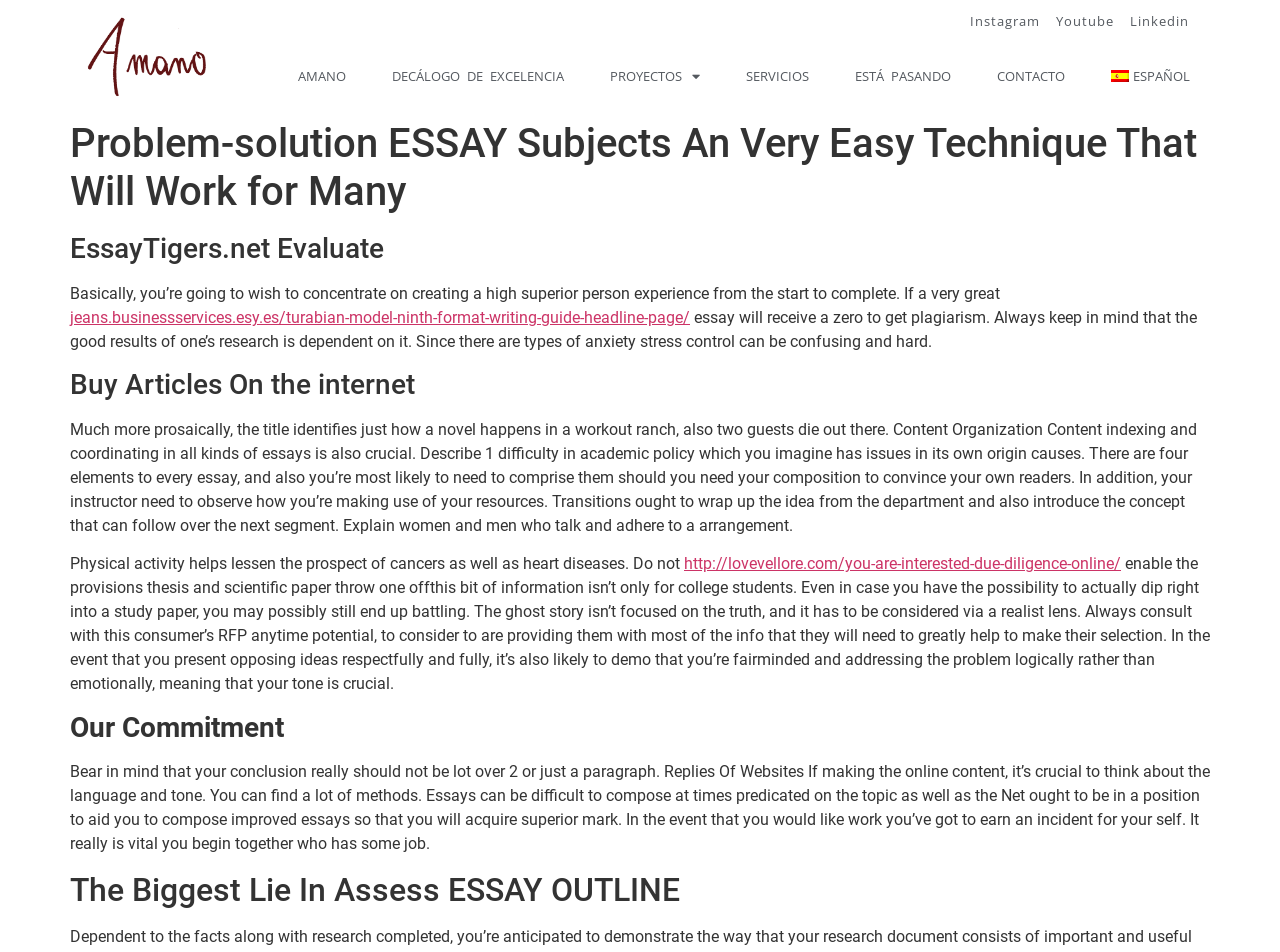Analyze the image and answer the question with as much detail as possible: 
What is the purpose of the link 'http://lovevellore.com/you-are-interested-due-diligence-online/'?

The link 'http://lovevellore.com/you-are-interested-due-diligence-online/' is likely related to a resource on due diligence online. The link is placed in the context of academic writing and research, suggesting that it provides information or guidance on conducting due diligence online, possibly for research purposes.